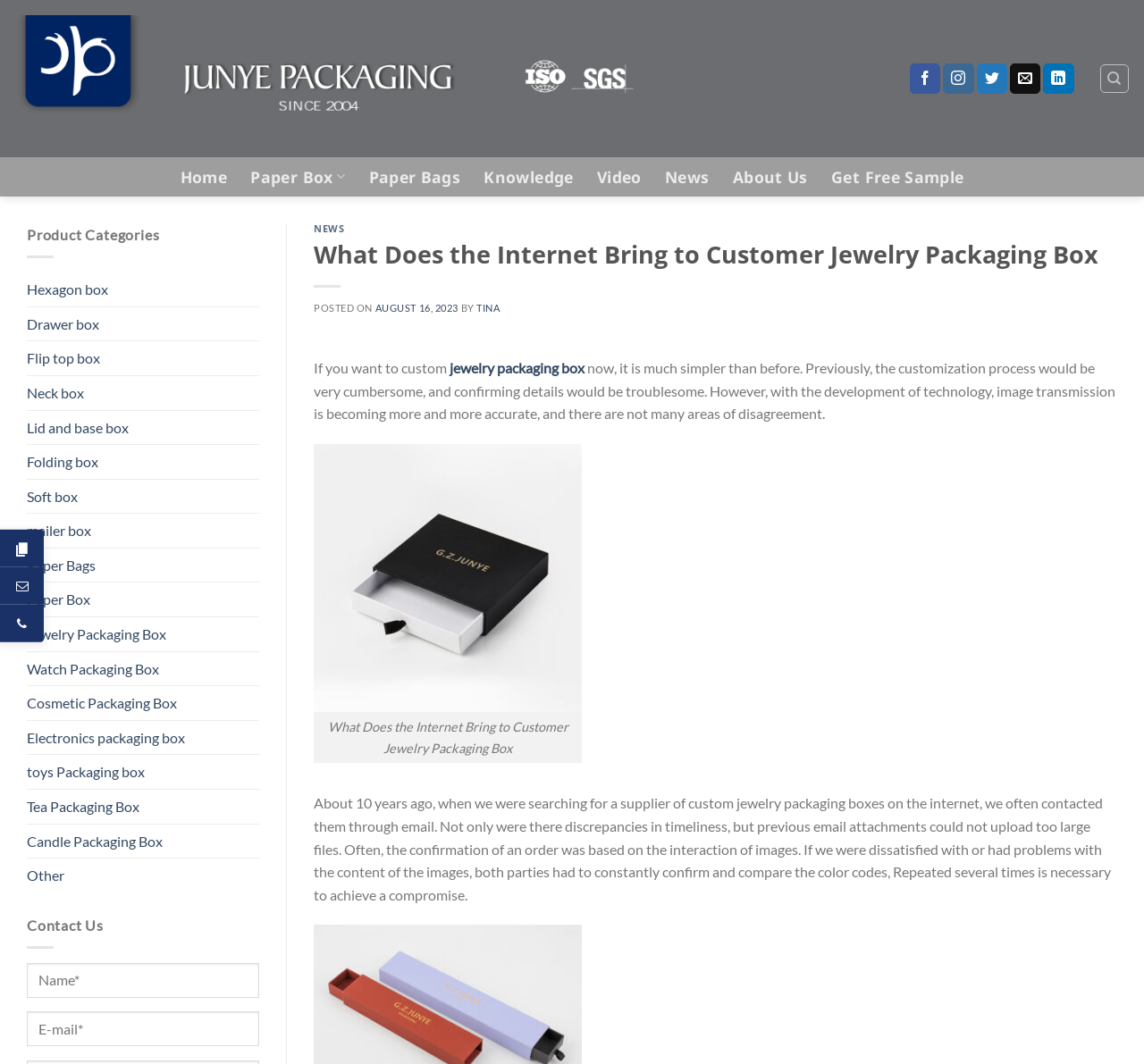Locate the bounding box of the UI element described in the following text: "Lid and base box".

[0.023, 0.386, 0.227, 0.417]